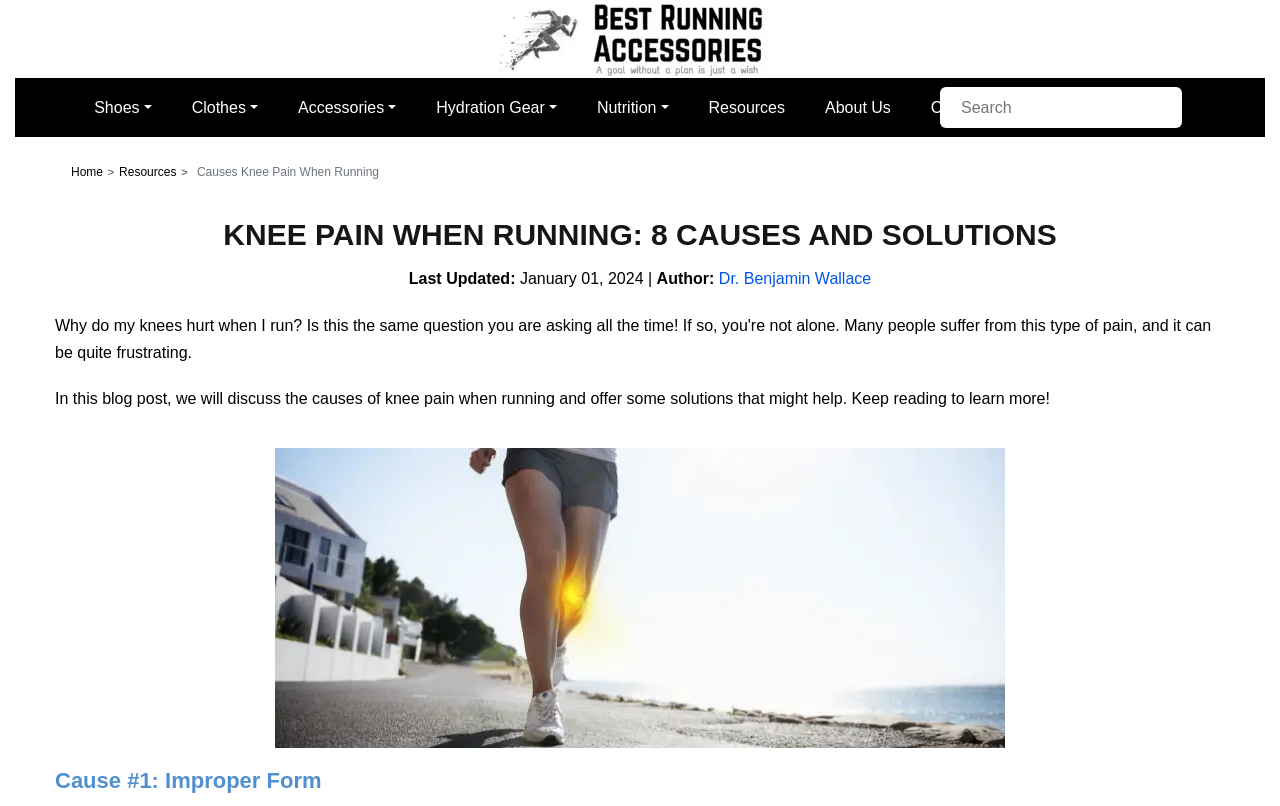What is the topic of this blog post?
With the help of the image, please provide a detailed response to the question.

I determined the topic of this blog post by reading the main heading 'KNEE PAIN WHEN RUNNING: 8 CAUSES AND SOLUTIONS' and the introductory sentence 'In this blog post, we will discuss the causes of knee pain when running and offer some solutions that might help.'